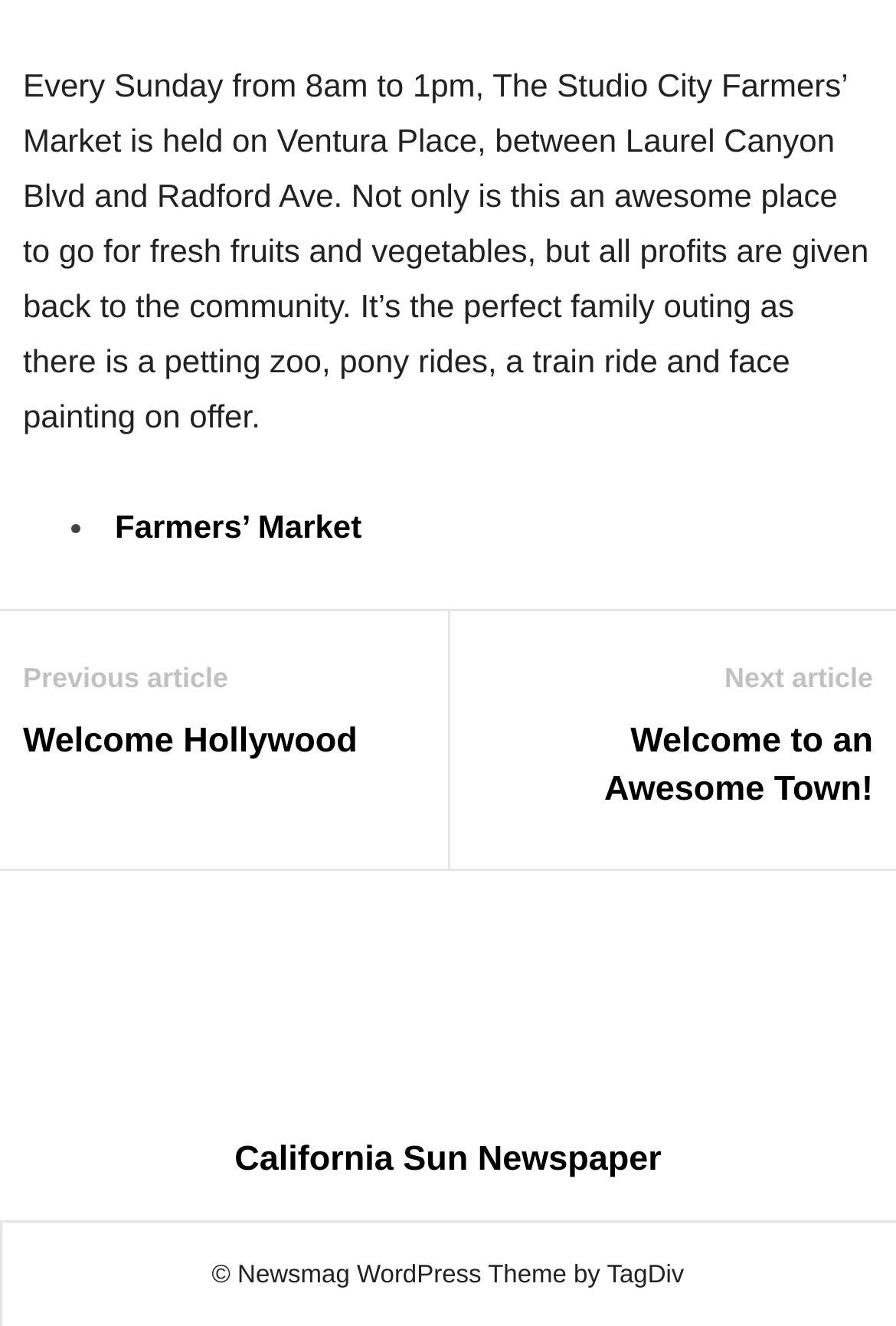What is the day of the week when the farmers' market is held?
Use the image to give a comprehensive and detailed response to the question.

The answer can be found in the first paragraph of the webpage, which states 'Every Sunday from 8am to 1pm, The Studio City Farmers’ Market is held on Ventura Place, between Laurel Canyon Blvd and Radford Ave.'